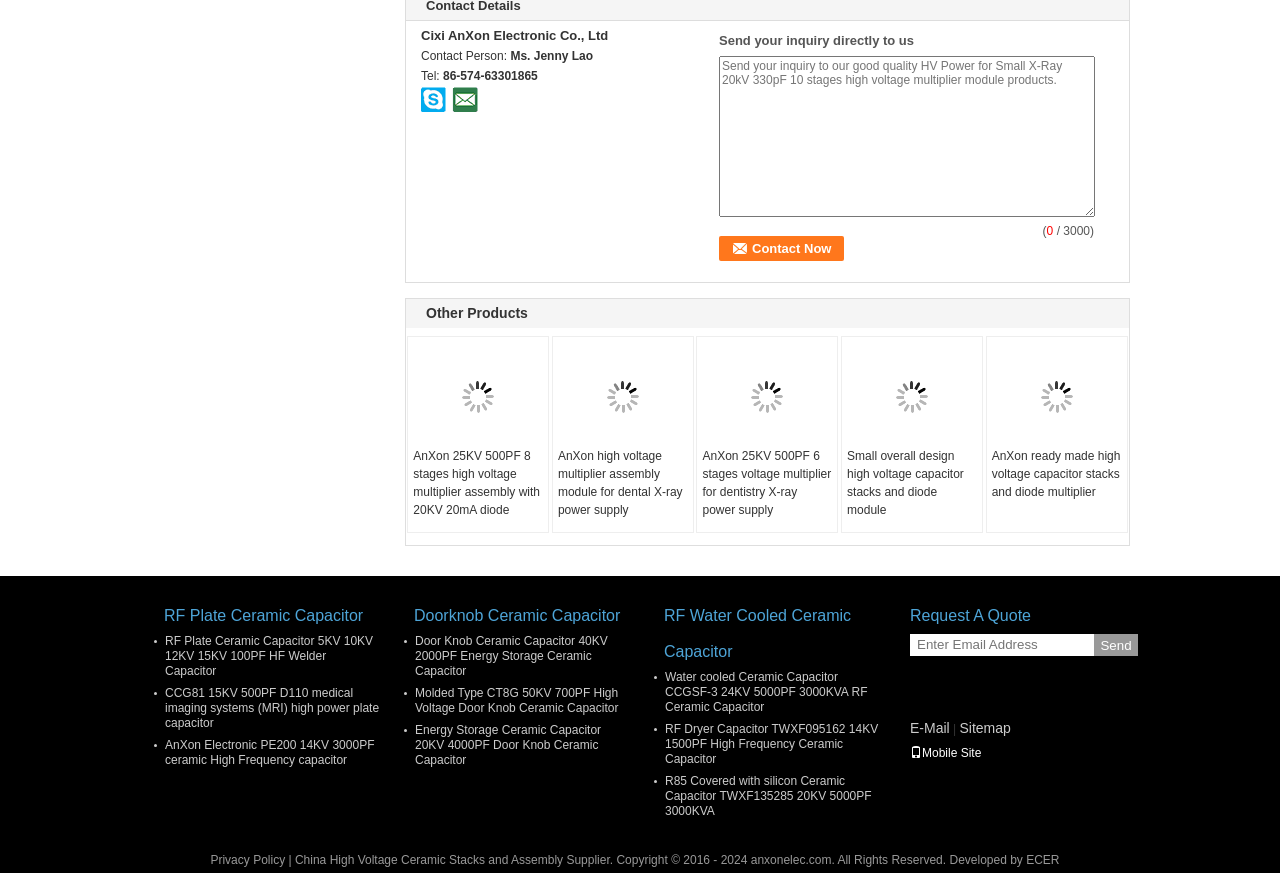Using a single word or phrase, answer the following question: 
What is the company name displayed on the webpage?

Cixi AnXon Electronic Co., Ltd